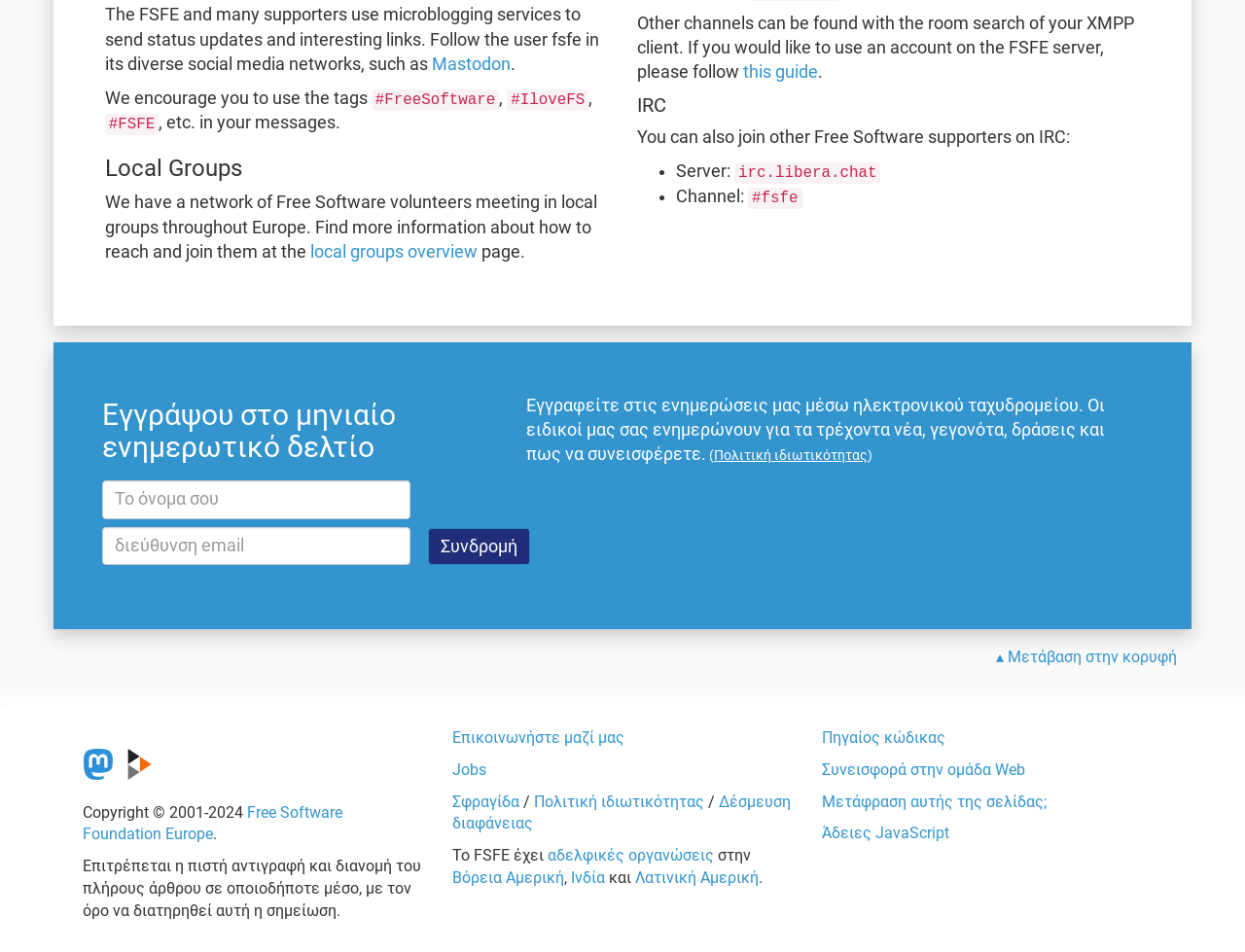Provide the bounding box coordinates for the UI element that is described by this text: "name="email1" placeholder="διεύθυνση email"". The coordinates should be in the form of four float numbers between 0 and 1: [left, top, right, bottom].

[0.082, 0.553, 0.33, 0.593]